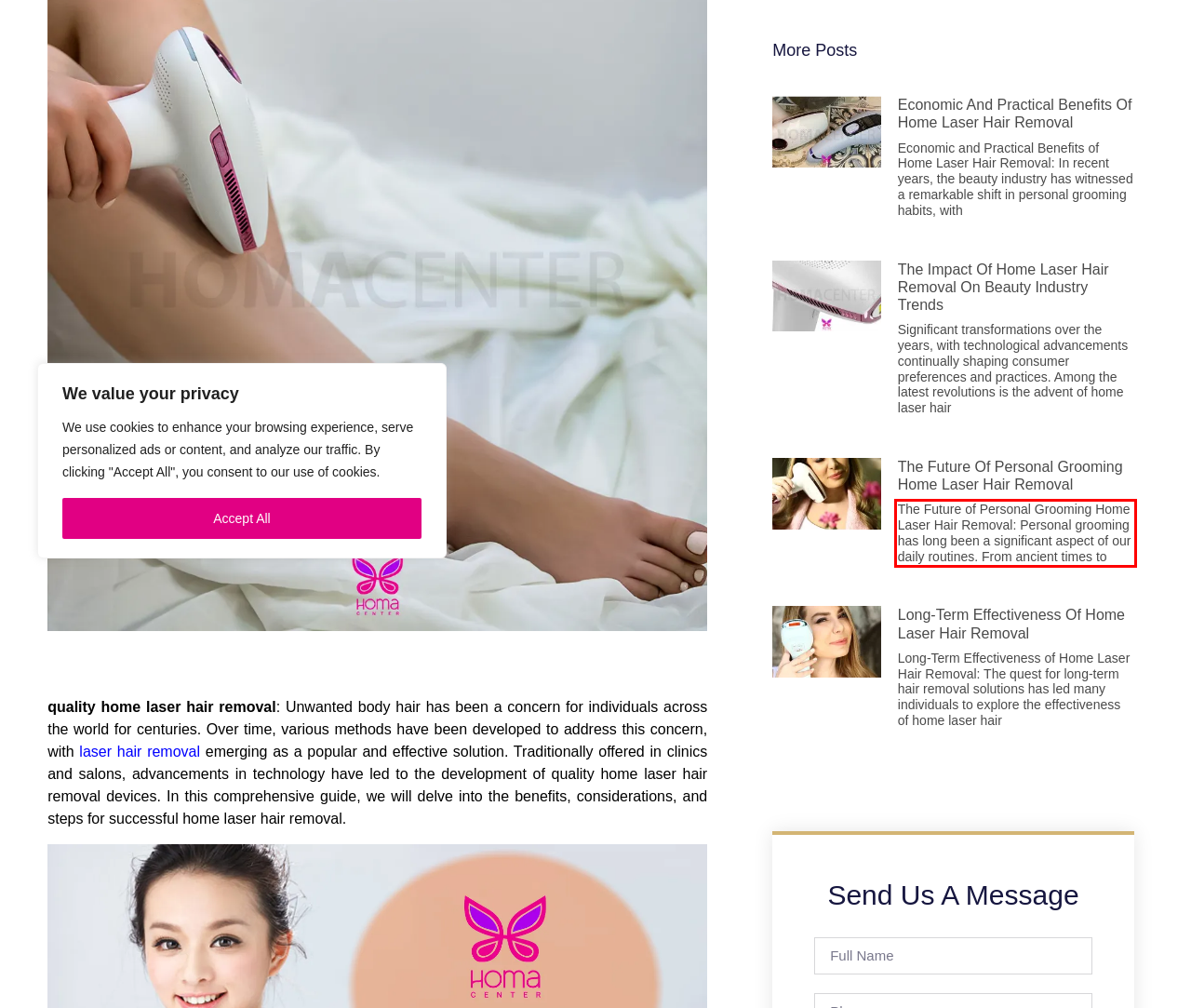There is a UI element on the webpage screenshot marked by a red bounding box. Extract and generate the text content from within this red box.

The Future of Personal Grooming Home Laser Hair Removal: Personal grooming has long been a significant aspect of our daily routines. From ancient times to